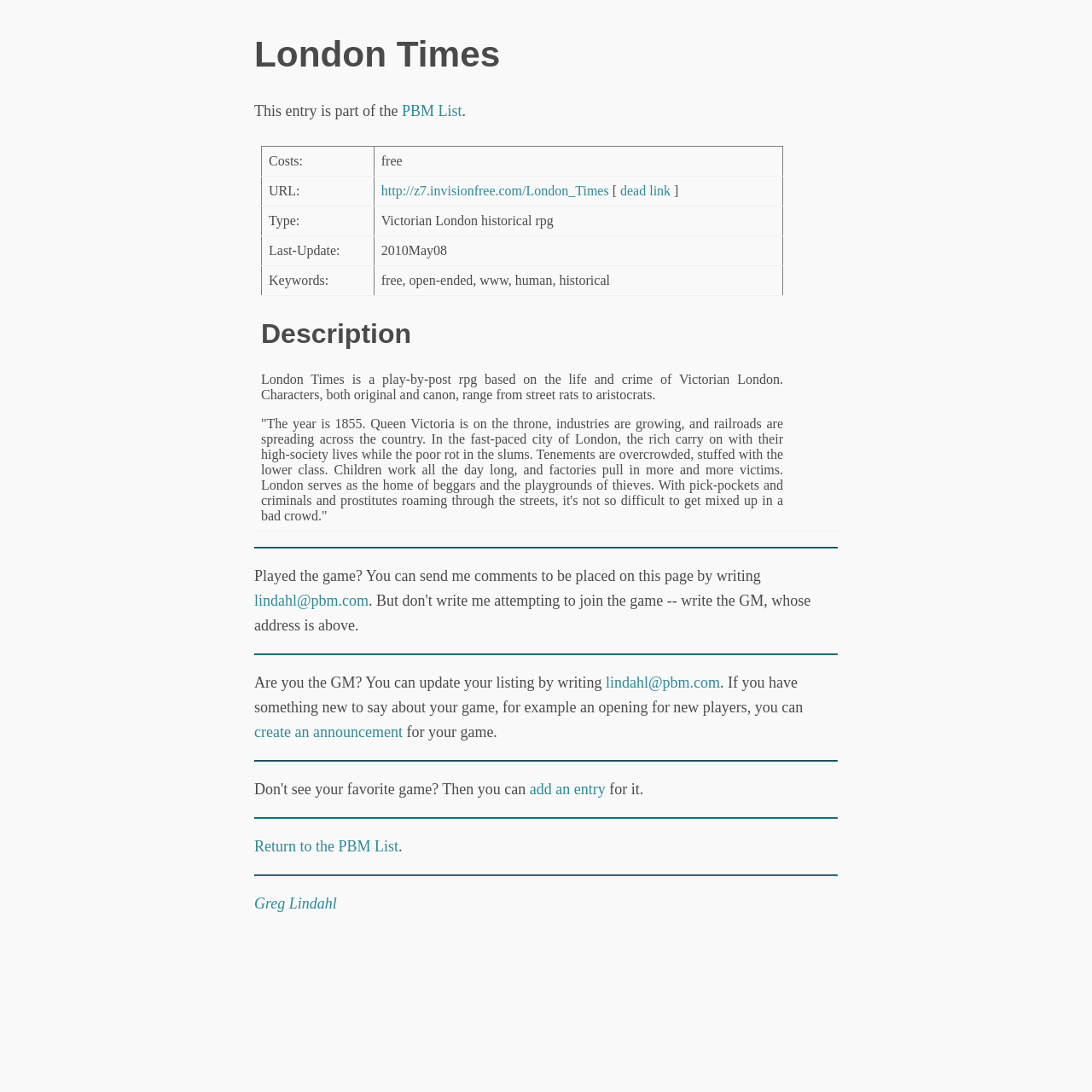What is the URL of the game?
Provide a detailed and extensive answer to the question.

The URL of the game is mentioned in the table under the 'URL:' column, which is part of the game's description.